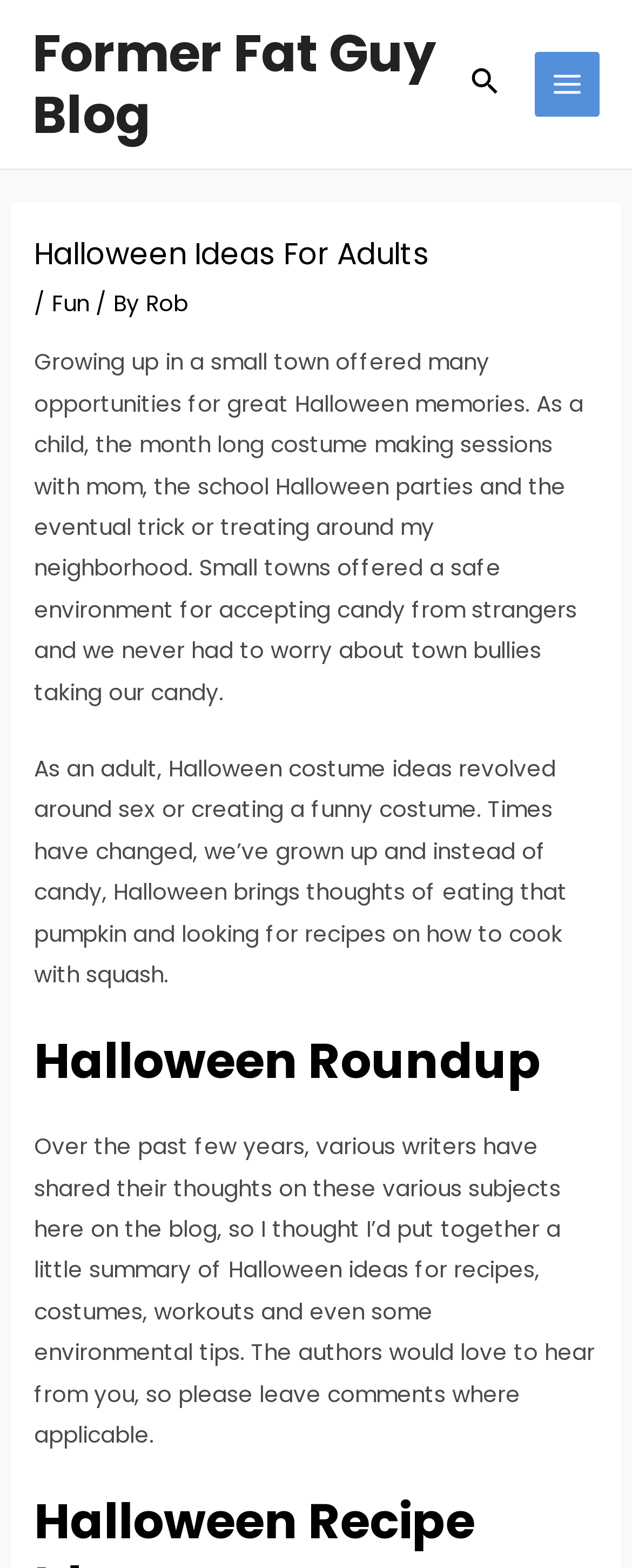What is the author's name?
Look at the image and respond to the question as thoroughly as possible.

The author's name can be found in the byline, where it says 'Fun / By Rob'.